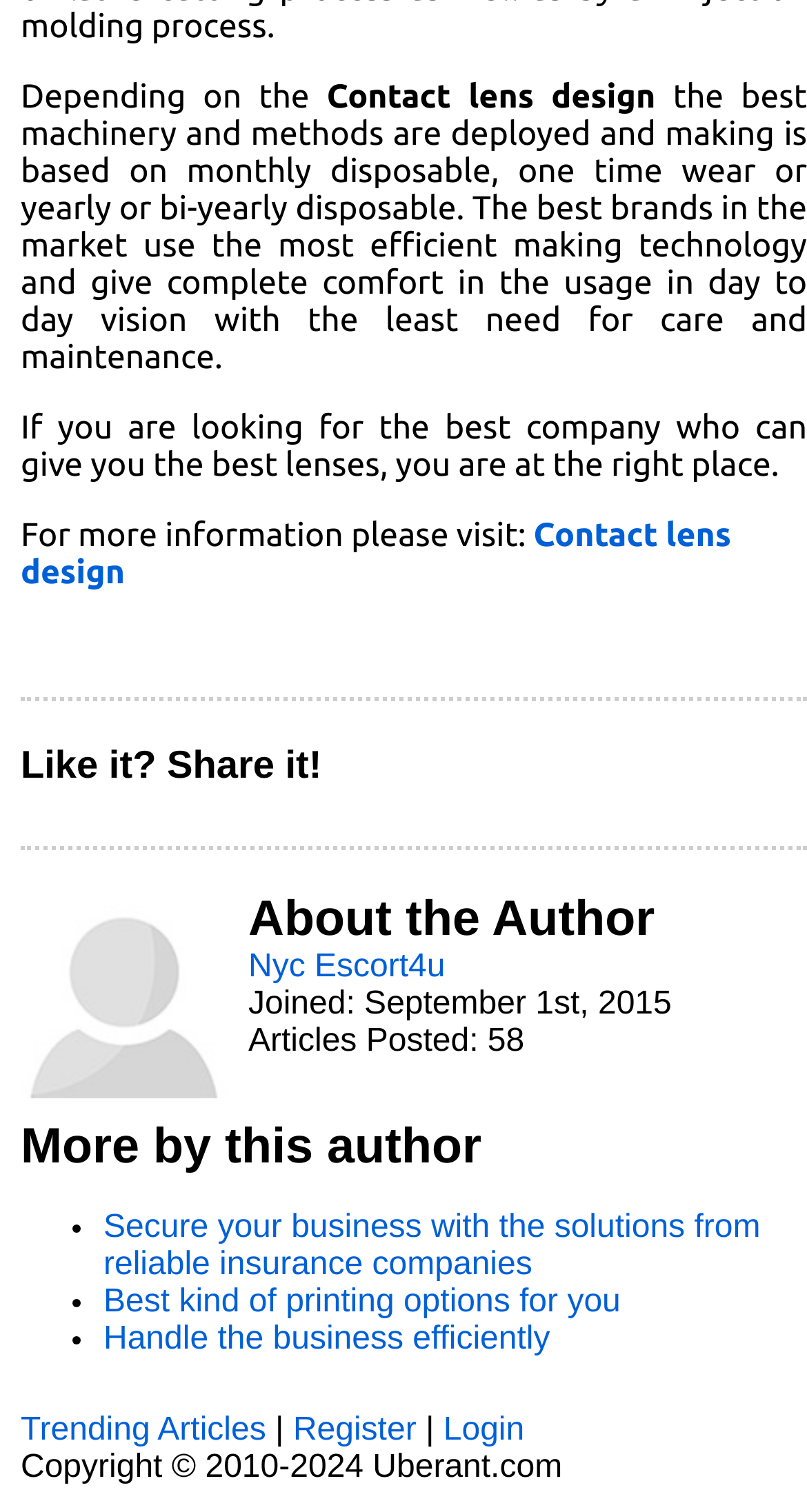Show me the bounding box coordinates of the clickable region to achieve the task as per the instruction: "Register on the website".

[0.363, 0.935, 0.516, 0.958]